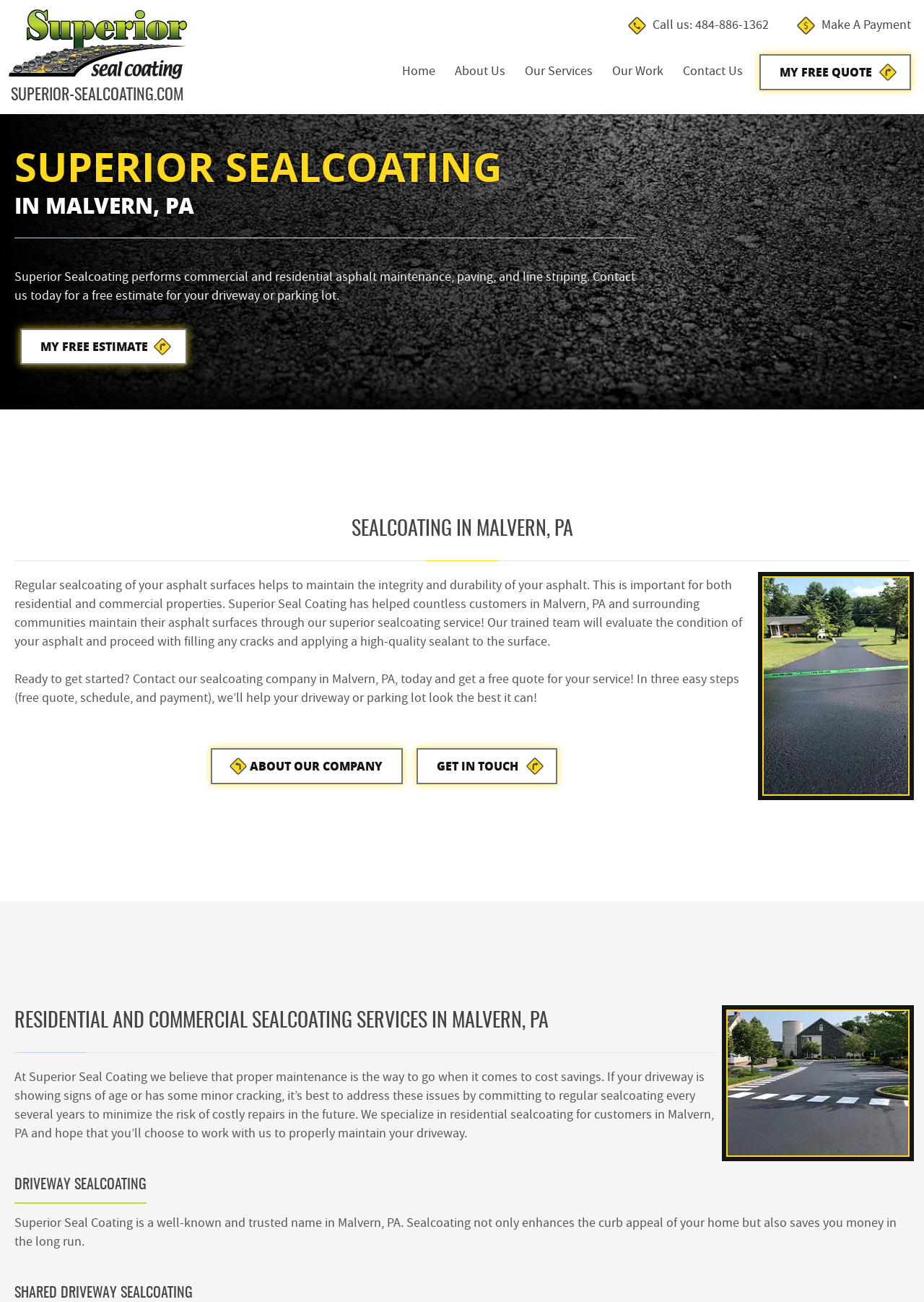What is the benefit of sealcoating for residential properties?
Look at the screenshot and give a one-word or phrase answer.

Cost savings